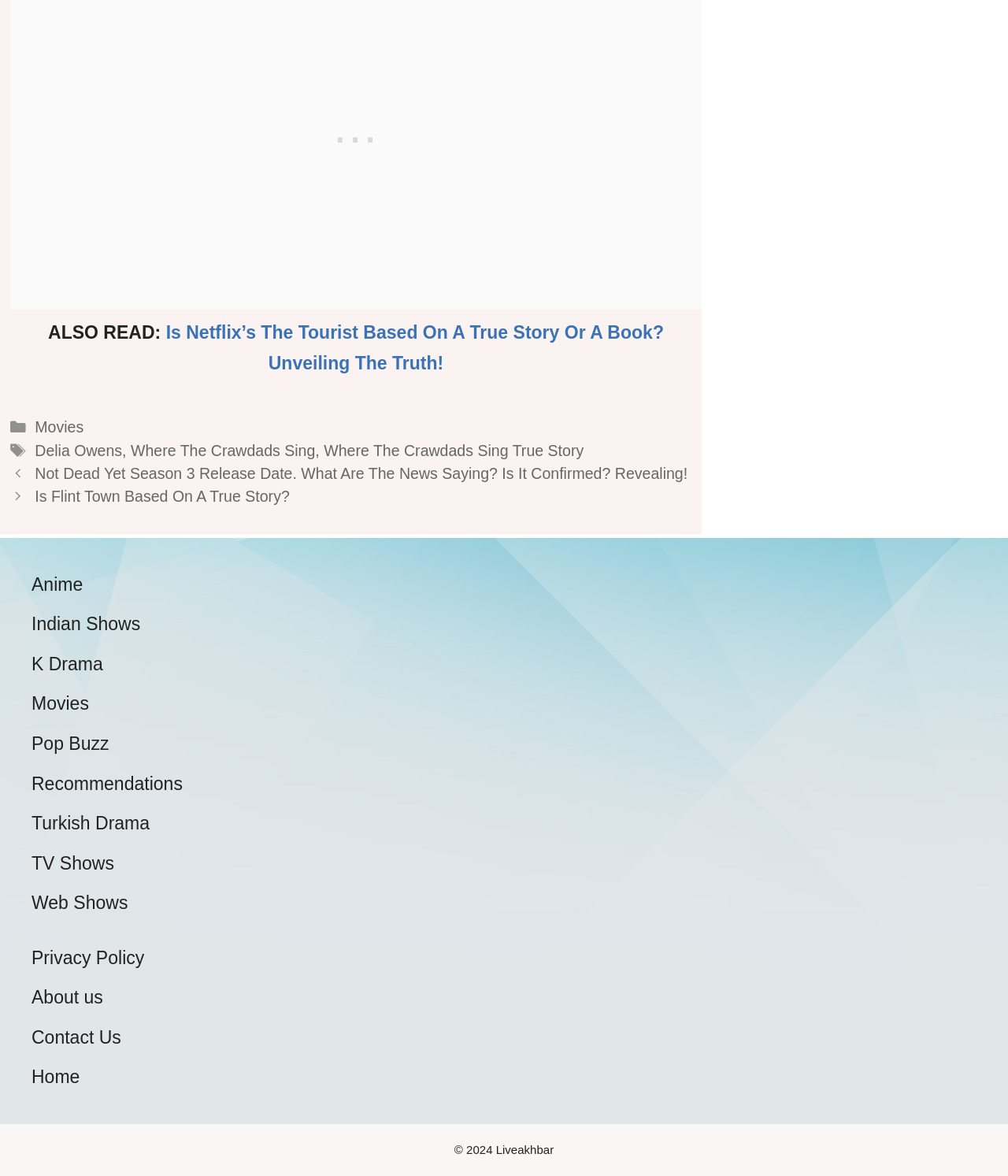Provide the bounding box coordinates, formatted as (top-left x, top-left y, bottom-right x, bottom-right y), with all values being floating point numbers between 0 and 1. Identify the bounding box of the UI element that matches the description: Delia Owens

[0.035, 0.376, 0.121, 0.39]